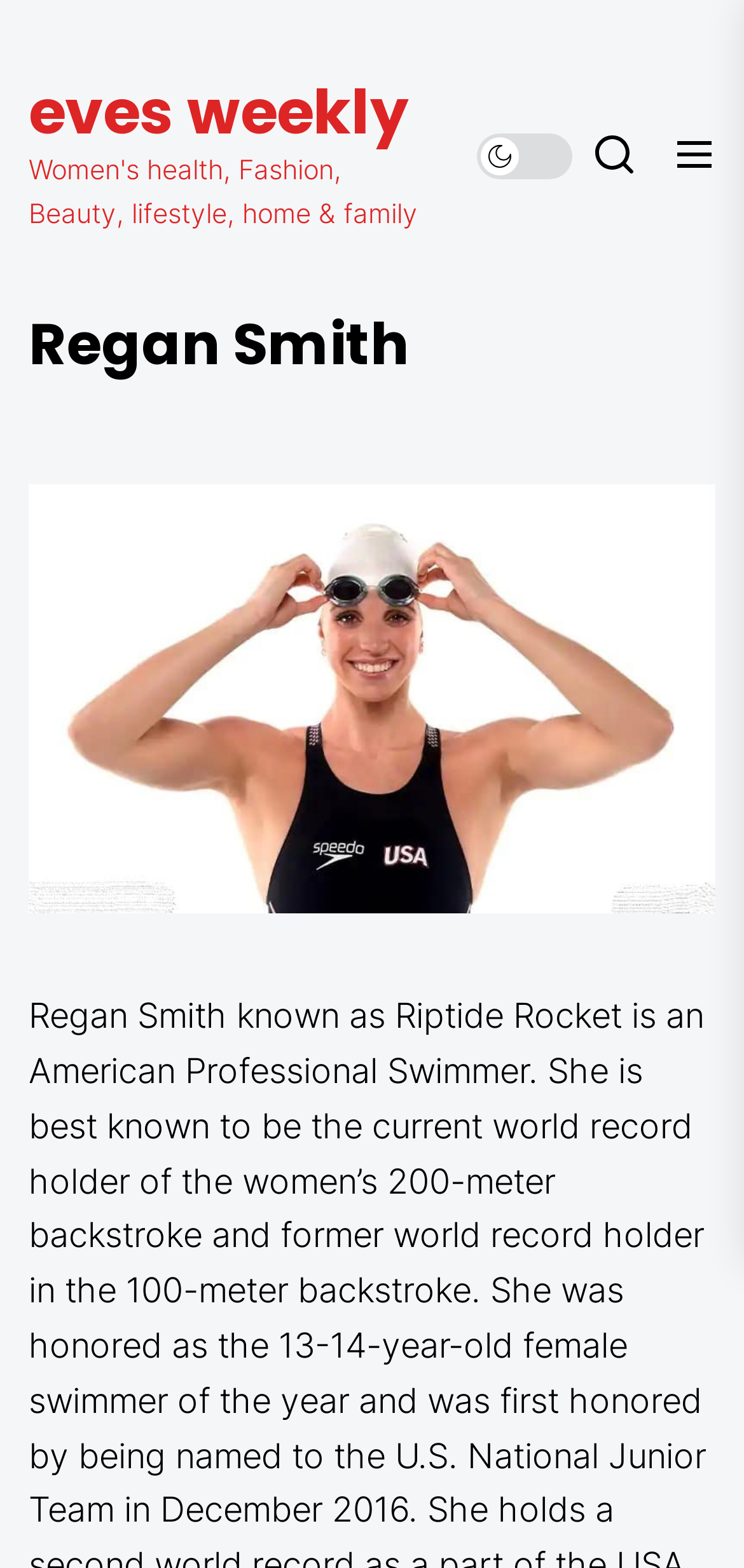How old was Regan Smith when she was honored as the female swimmer of the year?
Please provide a comprehensive answer based on the visual information in the image.

According to the webpage content, Regan Smith was 'honored as the 13-14-year-old female swimmer of the year'.